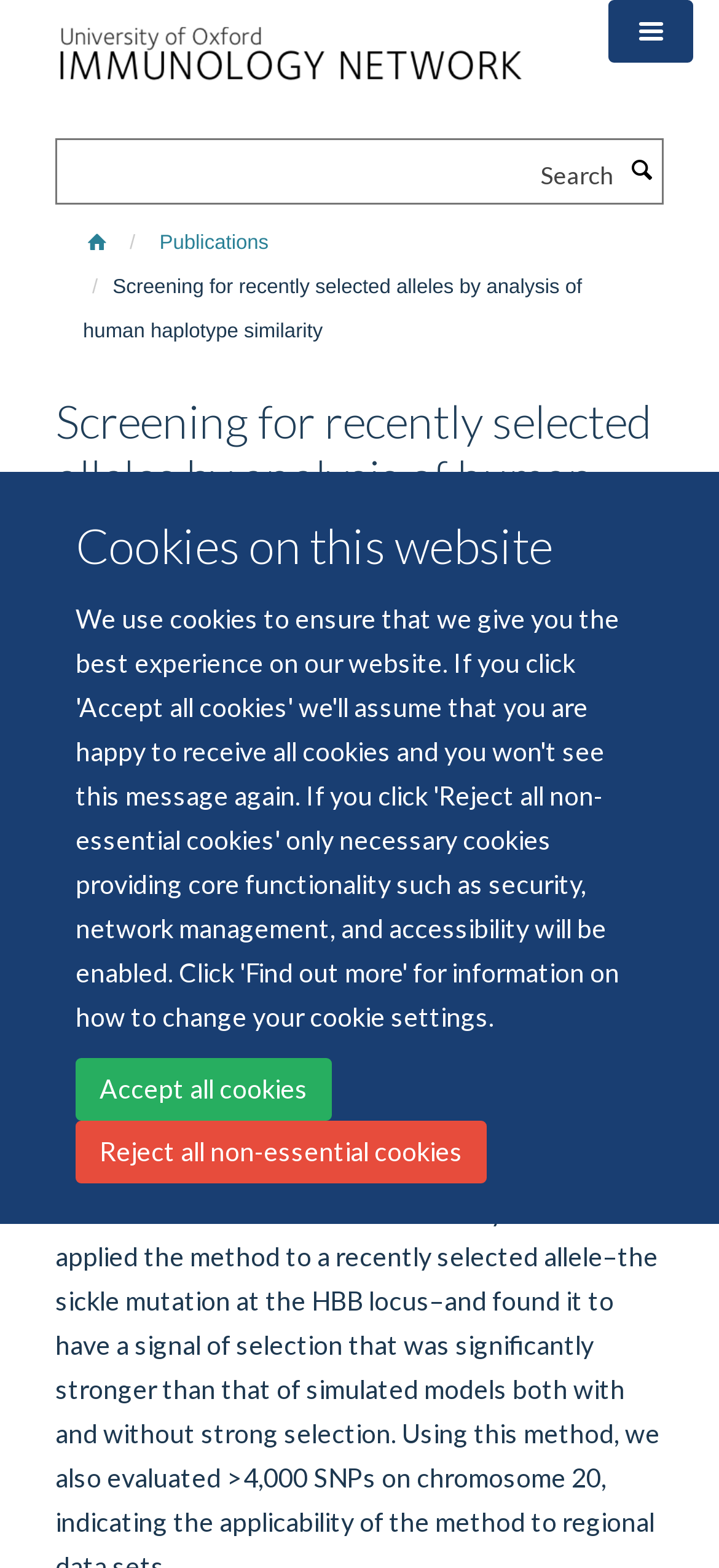Can you specify the bounding box coordinates for the region that should be clicked to fulfill this instruction: "Toggle the menu".

[0.846, 0.0, 0.963, 0.04]